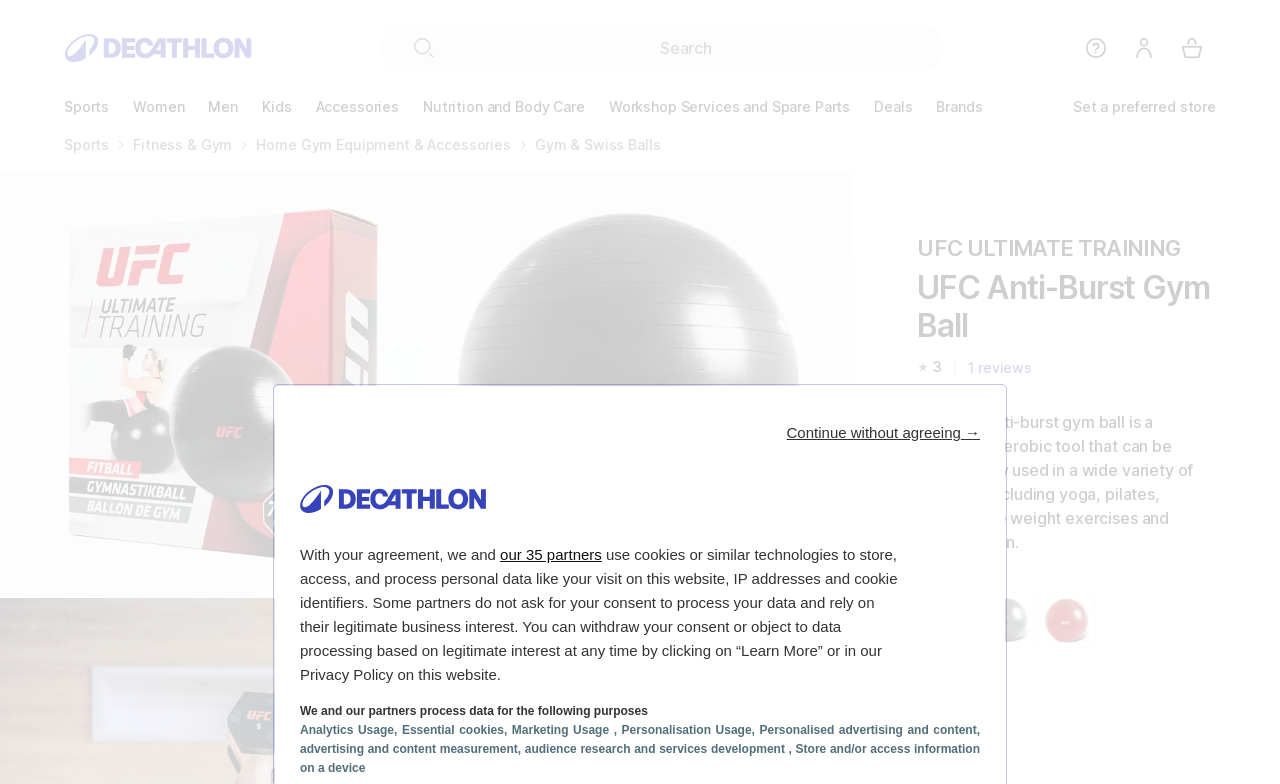Locate and provide the bounding box coordinates for the HTML element that matches this description: "Uncategorised".

None